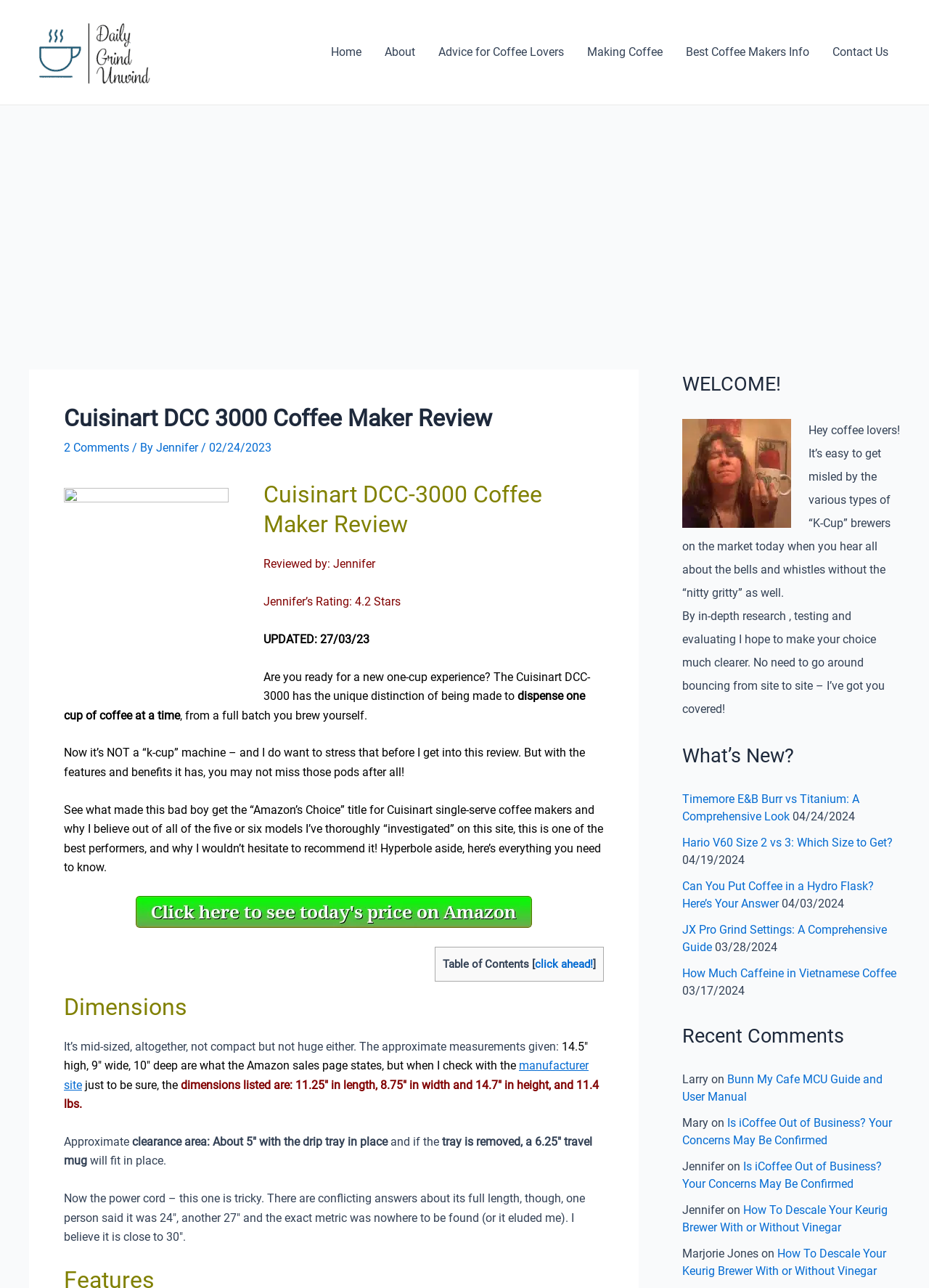How many comments are there on the Cuisinart DCC-3000 Coffee Maker review?
Please look at the screenshot and answer in one word or a short phrase.

2